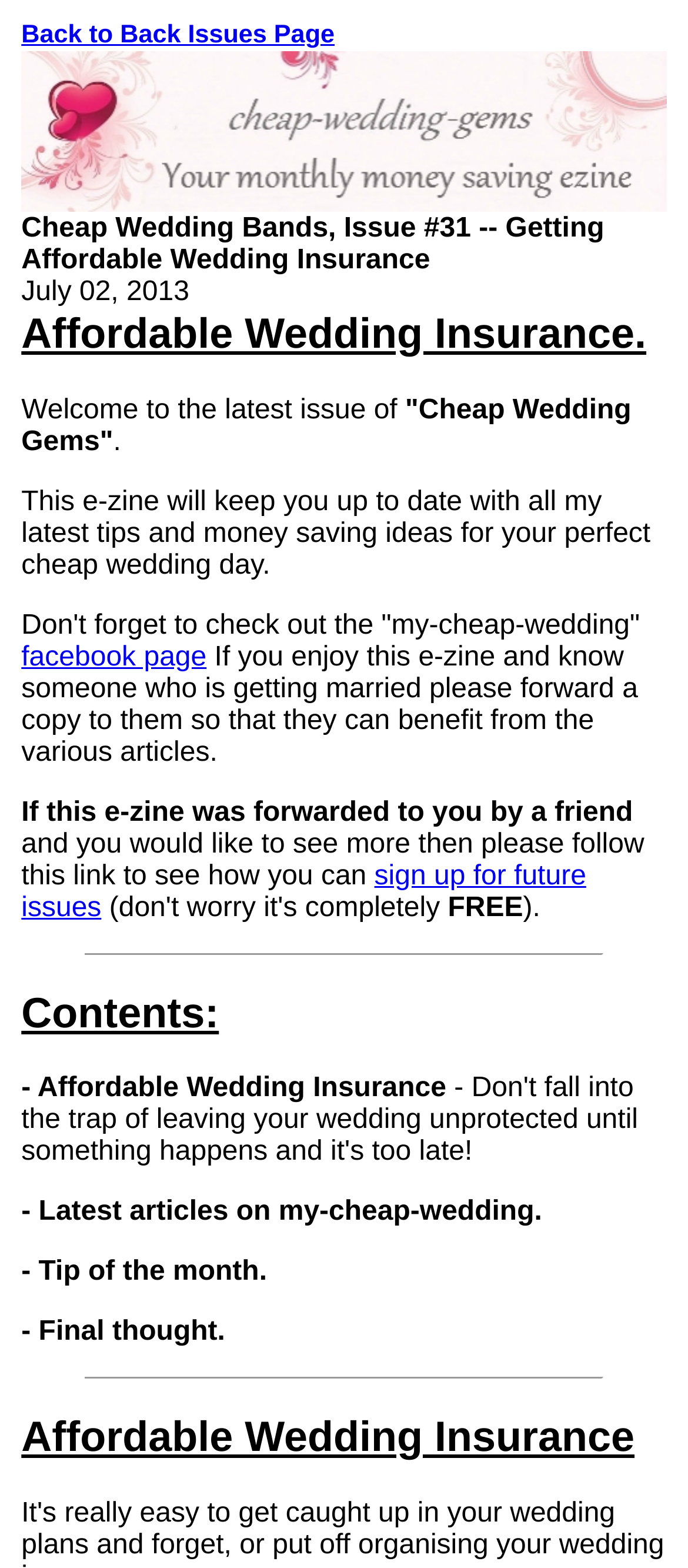Given the description: "sign up for future issues", determine the bounding box coordinates of the UI element. The coordinates should be formatted as four float numbers between 0 and 1, [left, top, right, bottom].

[0.031, 0.549, 0.852, 0.588]